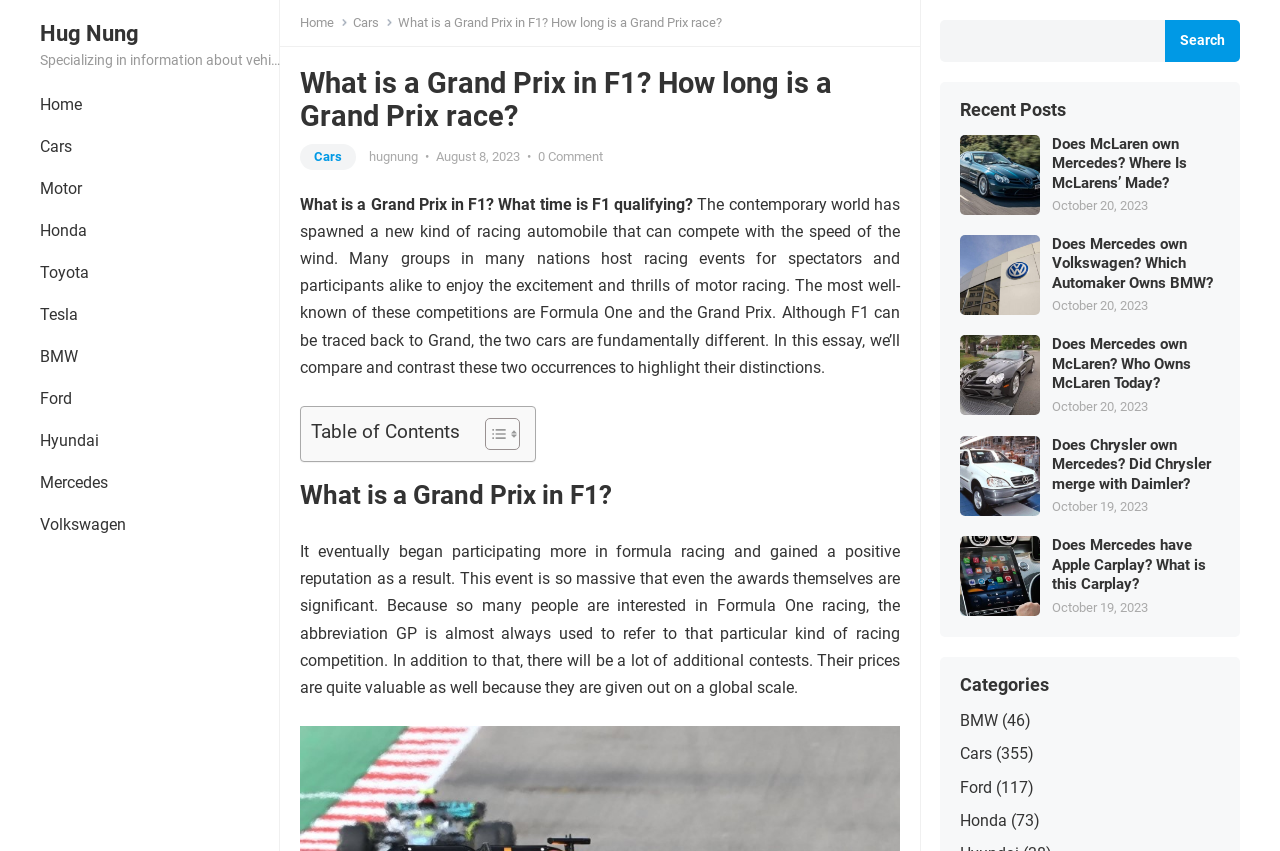How many recent posts are displayed on this webpage?
Examine the webpage screenshot and provide an in-depth answer to the question.

Upon inspecting the webpage, I found a section titled 'Recent Posts' which lists several recent posts, including 'McLaren own Mercedes', 'Mercedes own Volkswagen', 'Mercedes own McLaren', 'Chrysler own Mercedes', and 'Mercedes have Apple Carplay'. Therefore, there are at least 5 recent posts displayed on this webpage.